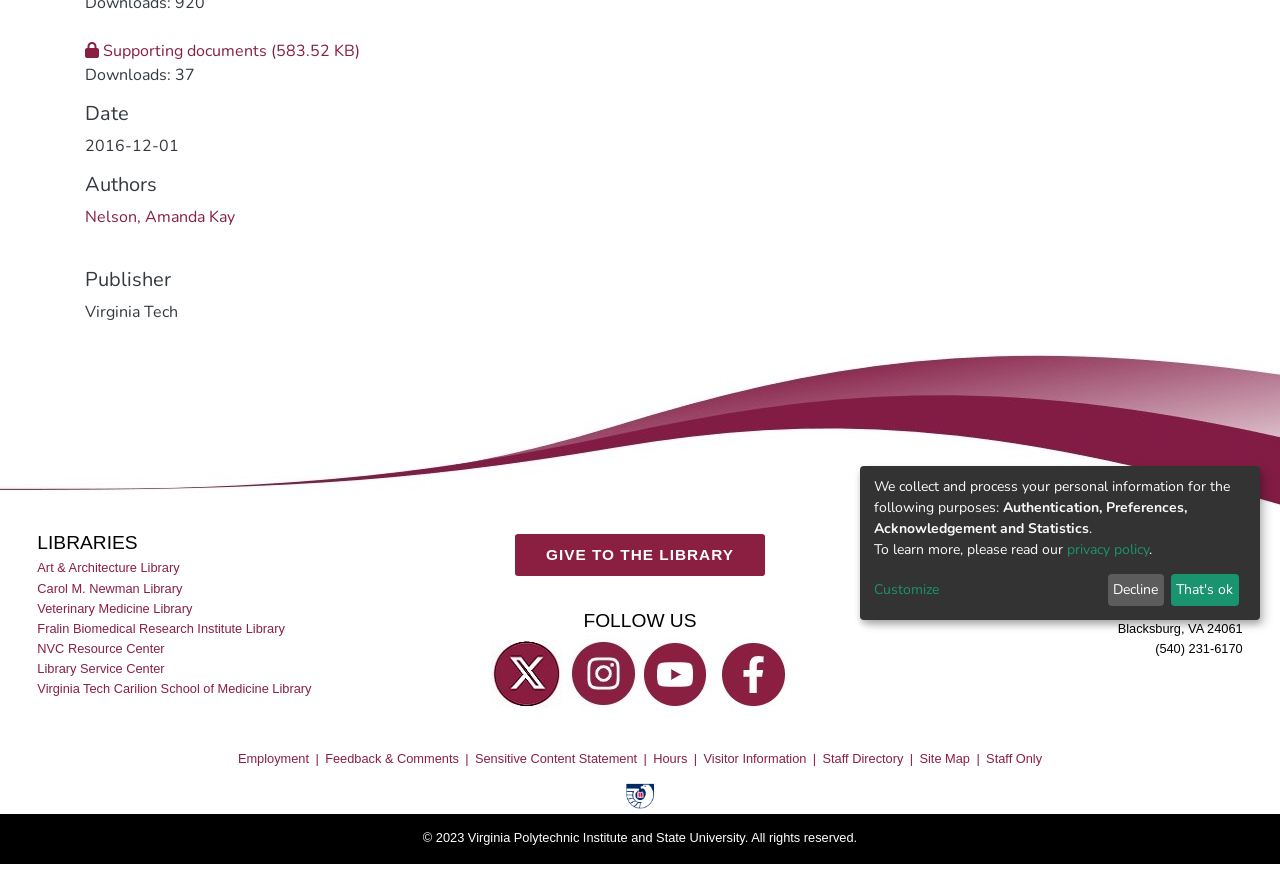Please determine the bounding box coordinates, formatted as (top-left x, top-left y, bottom-right x, bottom-right y), with all values as floating point numbers between 0 and 1. Identify the bounding box of the region described as: privacy policy

[0.834, 0.608, 0.898, 0.629]